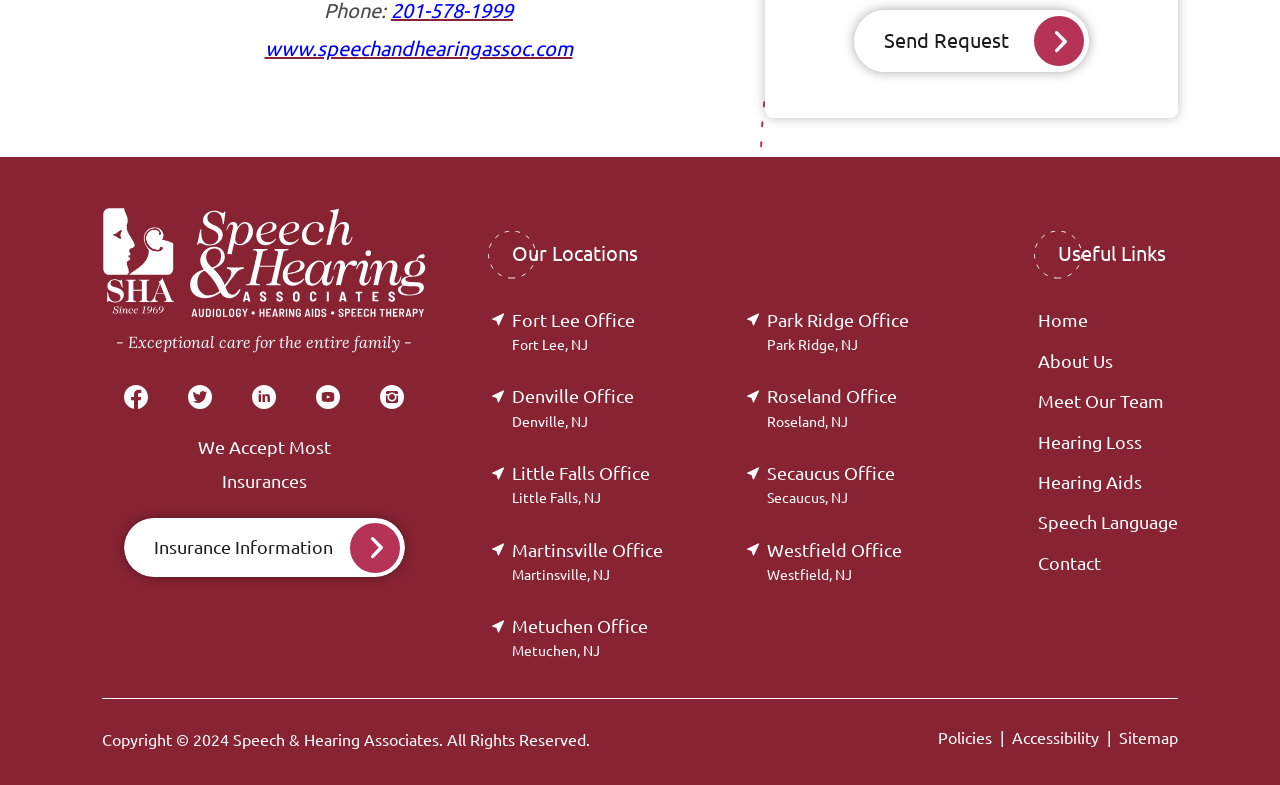What social media platforms are linked?
Answer the question with detailed information derived from the image.

I found the links to social media platforms by looking at the images and links with labels such as 'facebook', 'twitter', 'linkedin', 'YouTube', and 'instagram', which suggests that these social media platforms are linked.